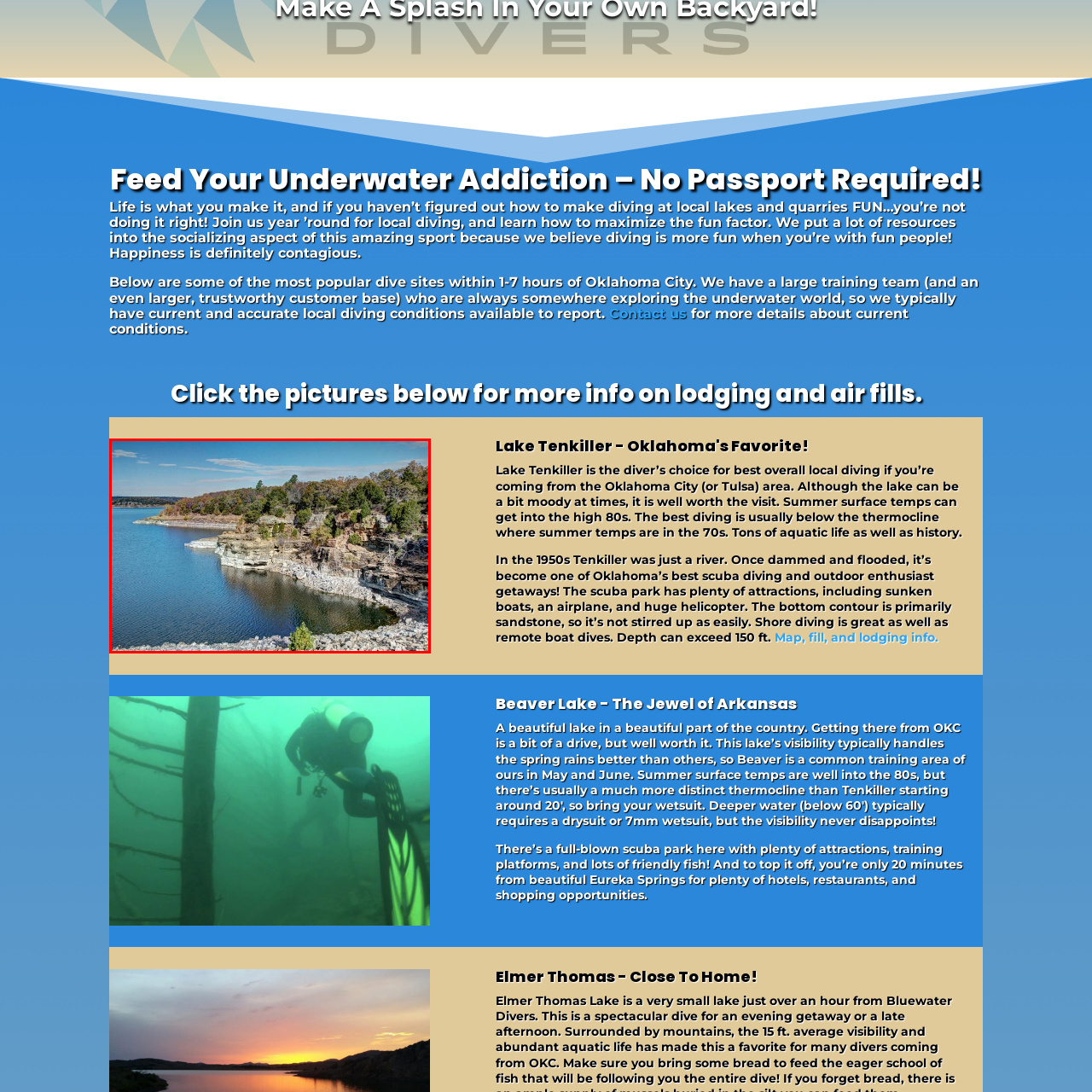Focus on the area marked by the red boundary, What is Lake Tenkiller known for? Answer concisely with a single word or phrase.

Recreational diving opportunities